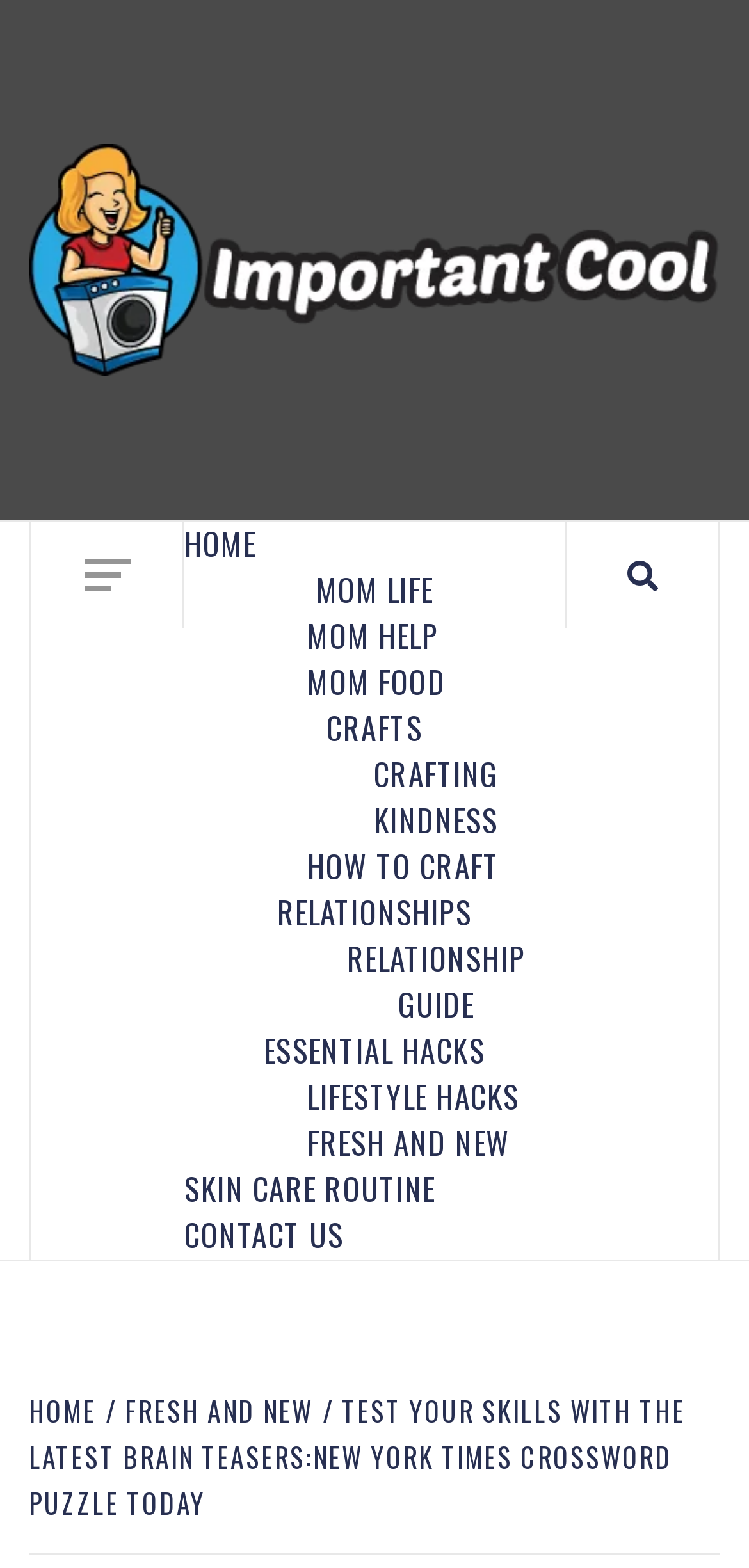Please give the bounding box coordinates of the area that should be clicked to fulfill the following instruction: "View 'CRAFTING KINDNESS'". The coordinates should be in the format of four float numbers from 0 to 1, i.e., [left, top, right, bottom].

[0.499, 0.479, 0.665, 0.537]